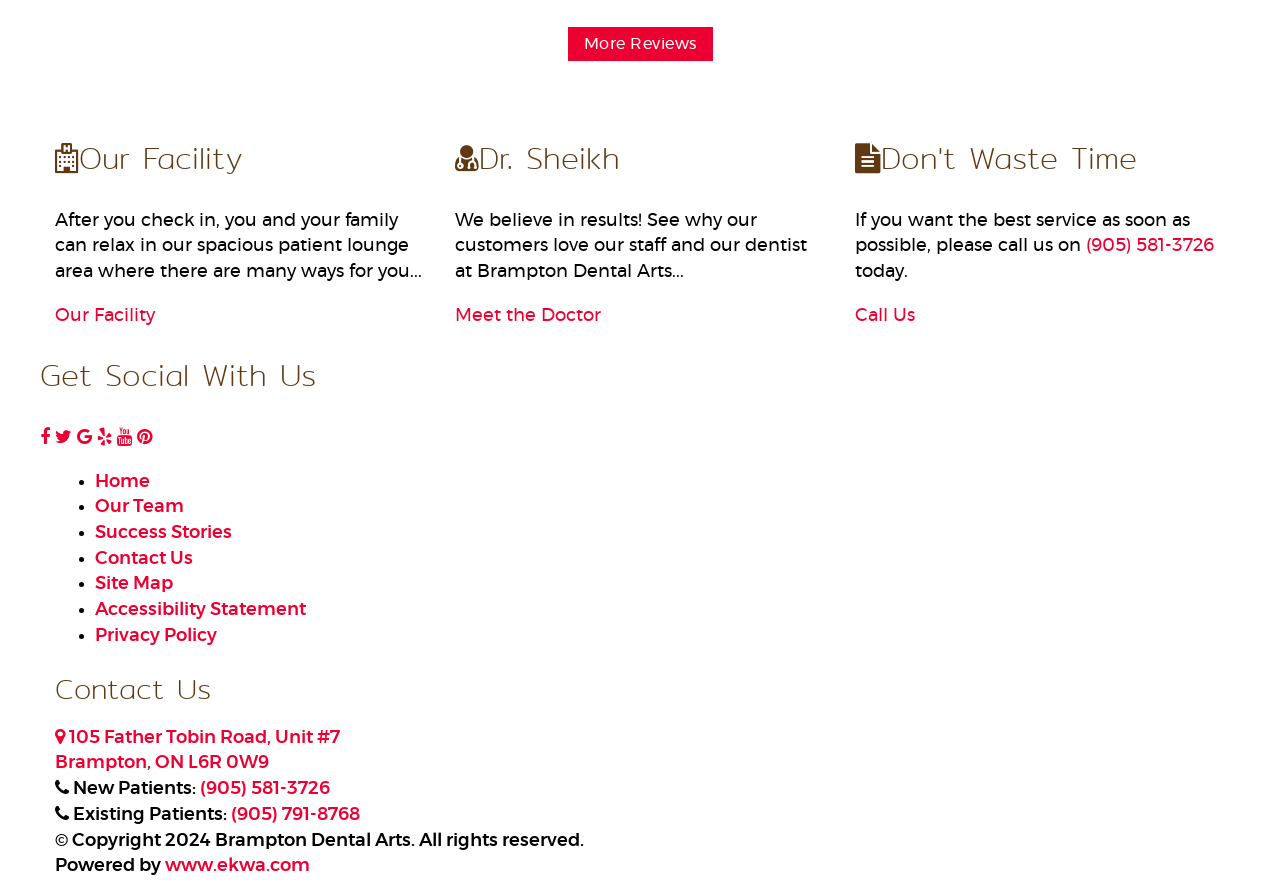Using the format (top-left x, top-left y, bottom-right x, bottom-right y), and given the element description, identify the bounding box coordinates within the screenshot: A Greenergy Solar Solutions Milestone

None